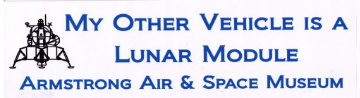What is depicted in the graphic accompanying the text?
Answer the question with just one word or phrase using the image.

lunar module